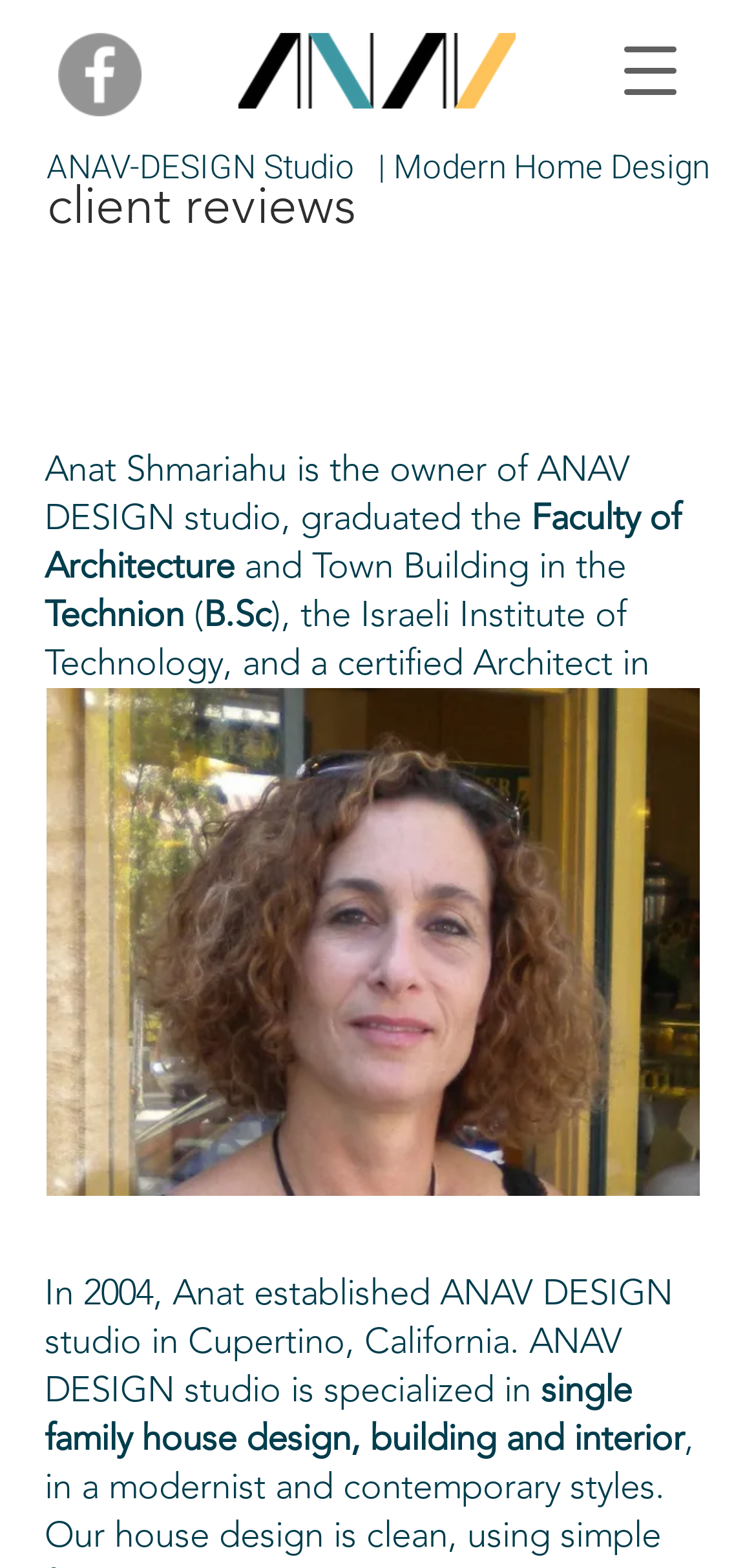Where is ANAV DESIGN studio located?
Refer to the image and provide a detailed answer to the question.

I found the answer by reading the text content of the webpage, specifically the paragraph that starts with 'In 2004, Anat established ANAV DESIGN studio...'. This paragraph mentions that Anat established ANAV DESIGN studio in Cupertino, California.